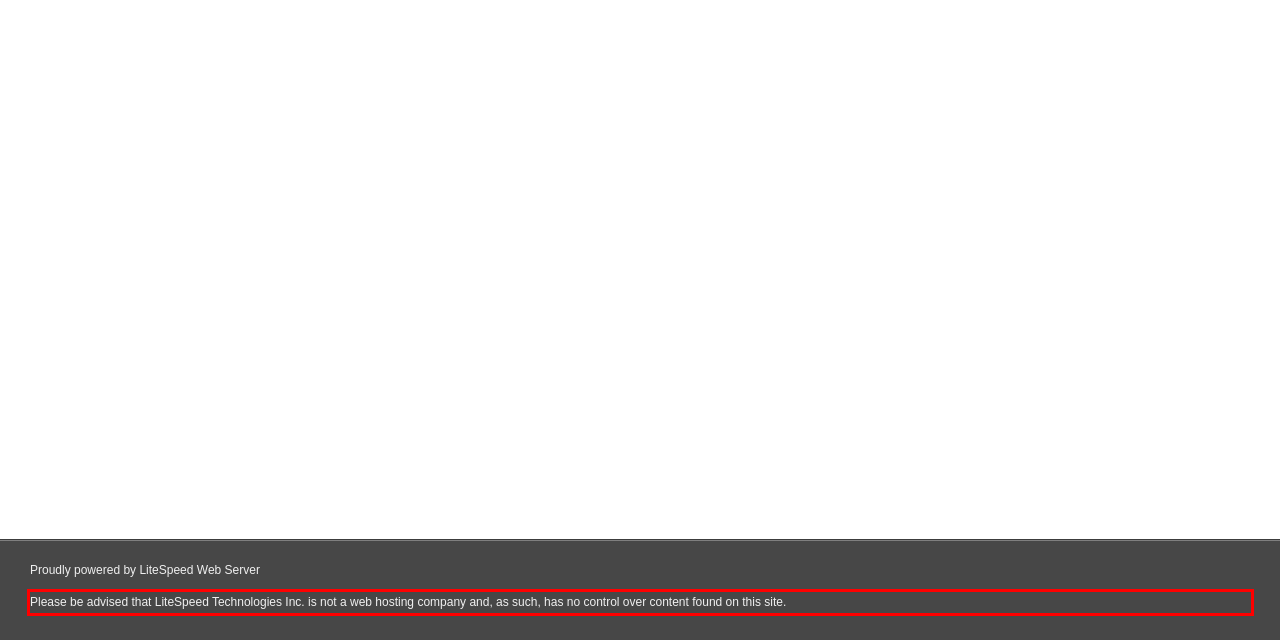The screenshot provided shows a webpage with a red bounding box. Apply OCR to the text within this red bounding box and provide the extracted content.

Please be advised that LiteSpeed Technologies Inc. is not a web hosting company and, as such, has no control over content found on this site.